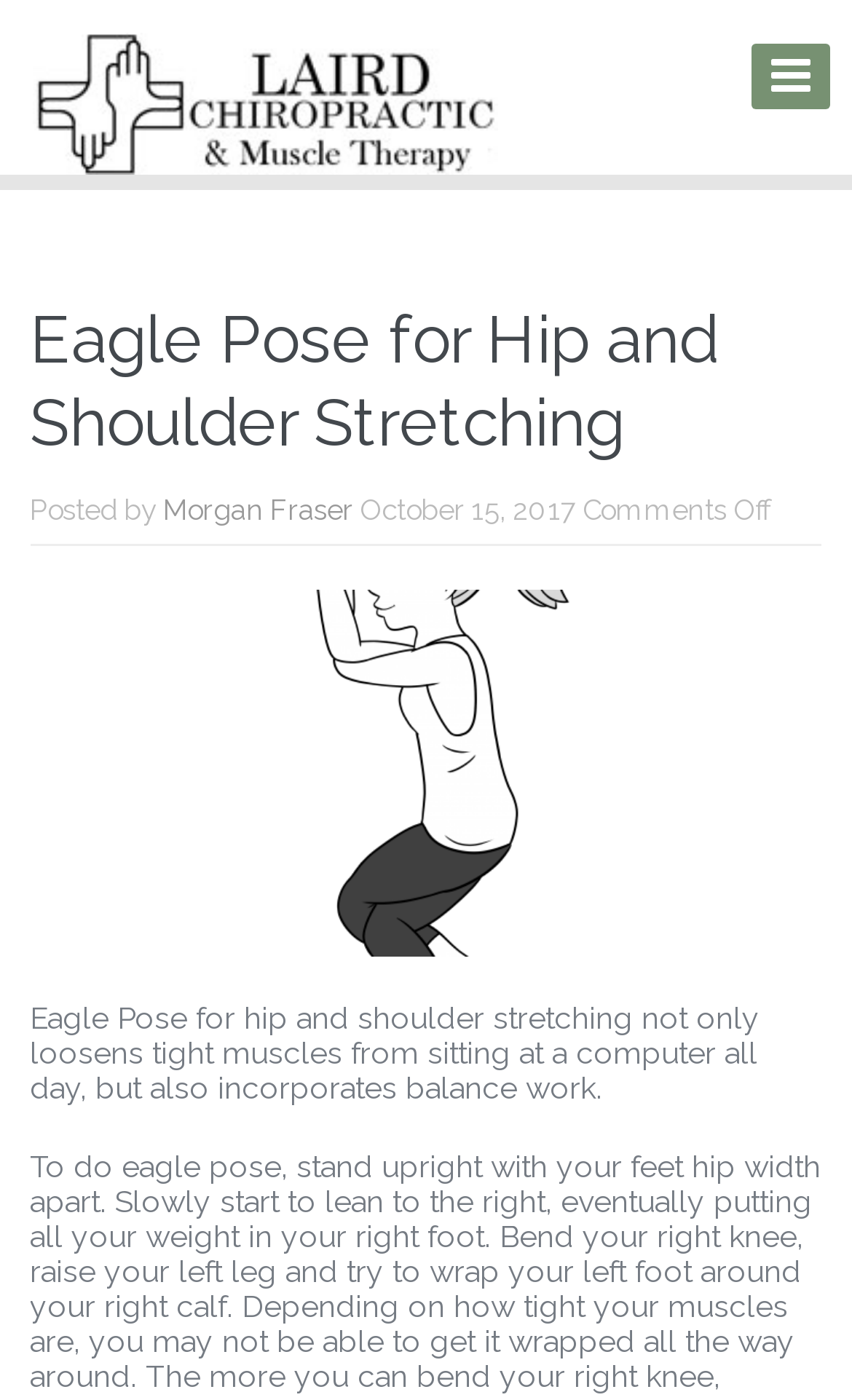Provide the bounding box coordinates of the HTML element this sentence describes: "title="Laird Chiropractic"". The bounding box coordinates consist of four float numbers between 0 and 1, i.e., [left, top, right, bottom].

[0.038, 0.023, 0.584, 0.125]